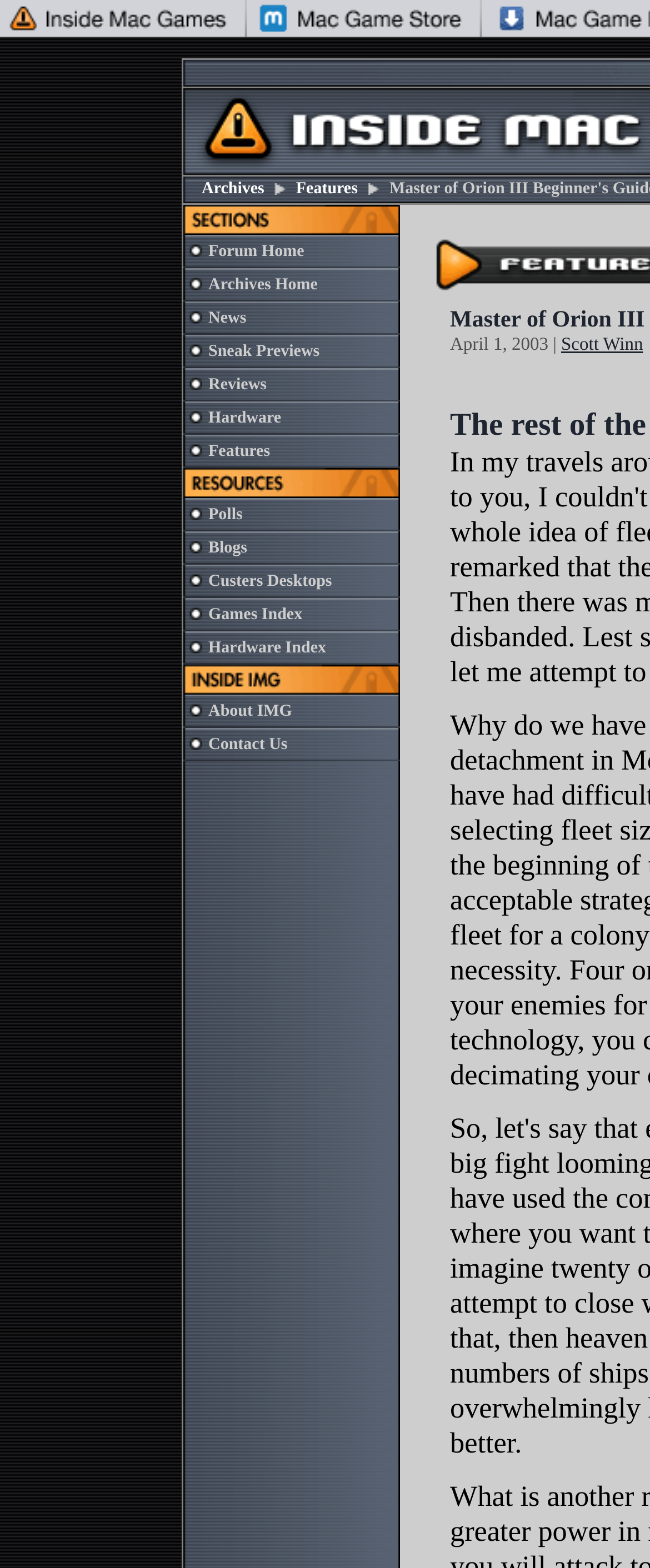Identify the bounding box coordinates for the element you need to click to achieve the following task: "Click the Archives Home link". Provide the bounding box coordinates as four float numbers between 0 and 1, in the form [left, top, right, bottom].

[0.321, 0.176, 0.489, 0.188]